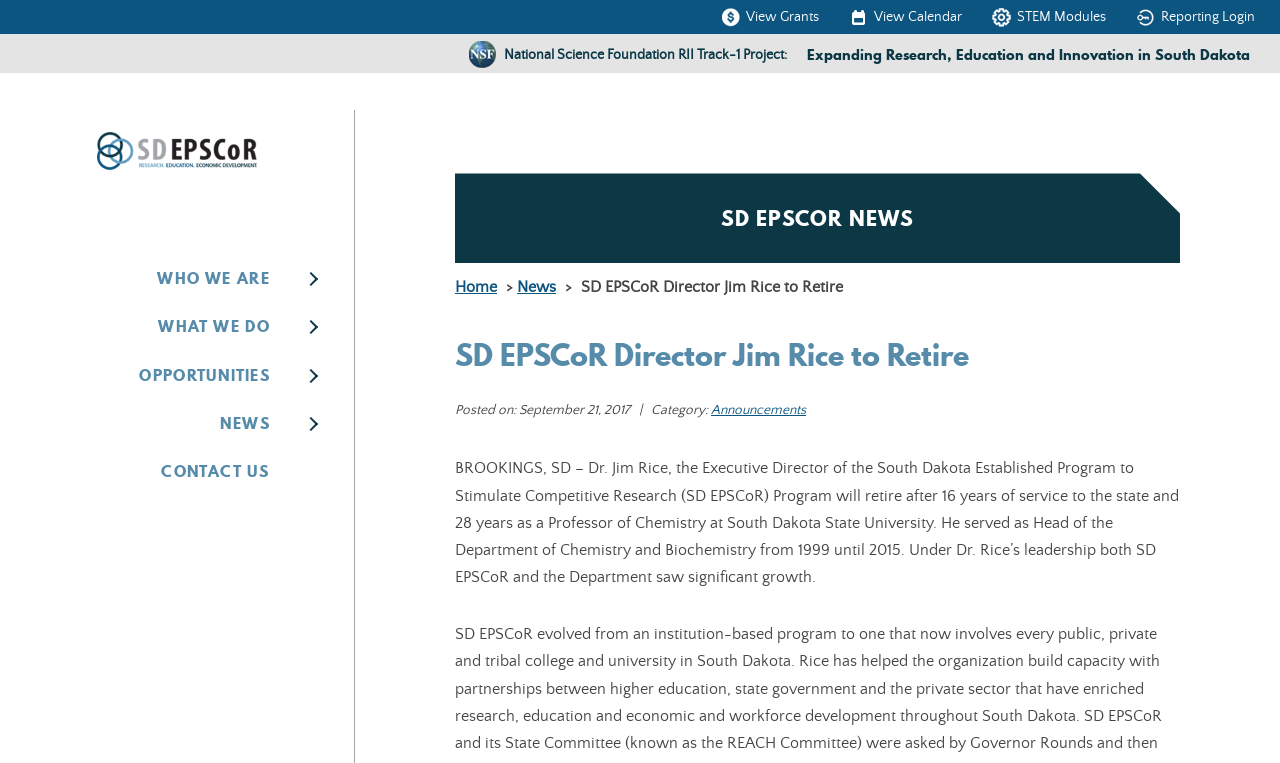Using the information from the screenshot, answer the following question thoroughly:
What is the name of the program Dr. Jim Rice is retiring from?

I found the answer by reading the text in the webpage, specifically the sentence 'BROOKINGS, SD – Dr. Jim Rice, the Executive Director of the South Dakota Established Program to Stimulate Competitive Research (SD EPSCoR) Program will retire...' which mentions the program Dr. Jim Rice is retiring from.